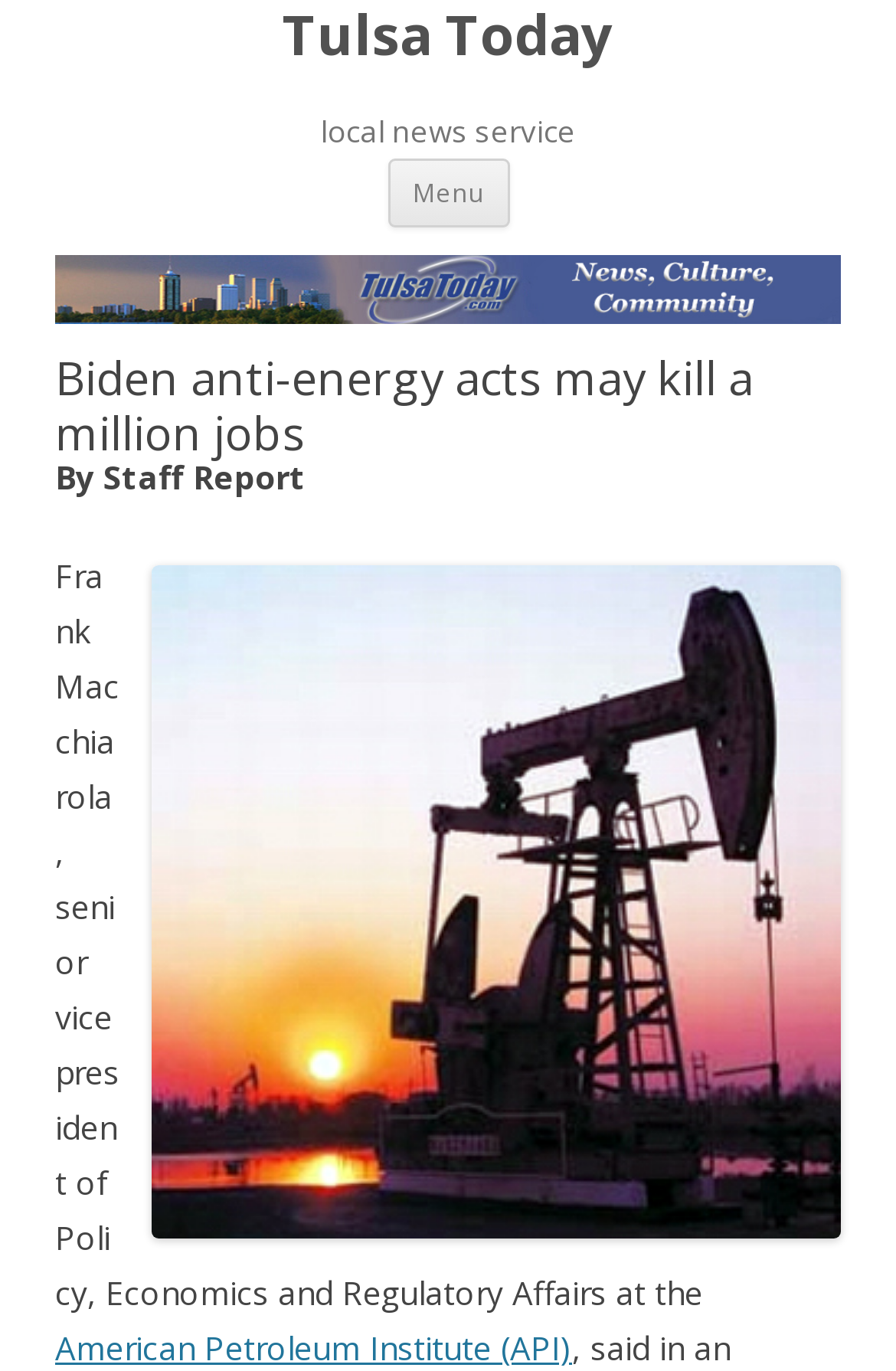What is the name of the news service?
Please provide a comprehensive answer based on the details in the screenshot.

The name of the news service can be found in the top-left corner of the webpage, where it says 'Tulsa Today' in a heading element.